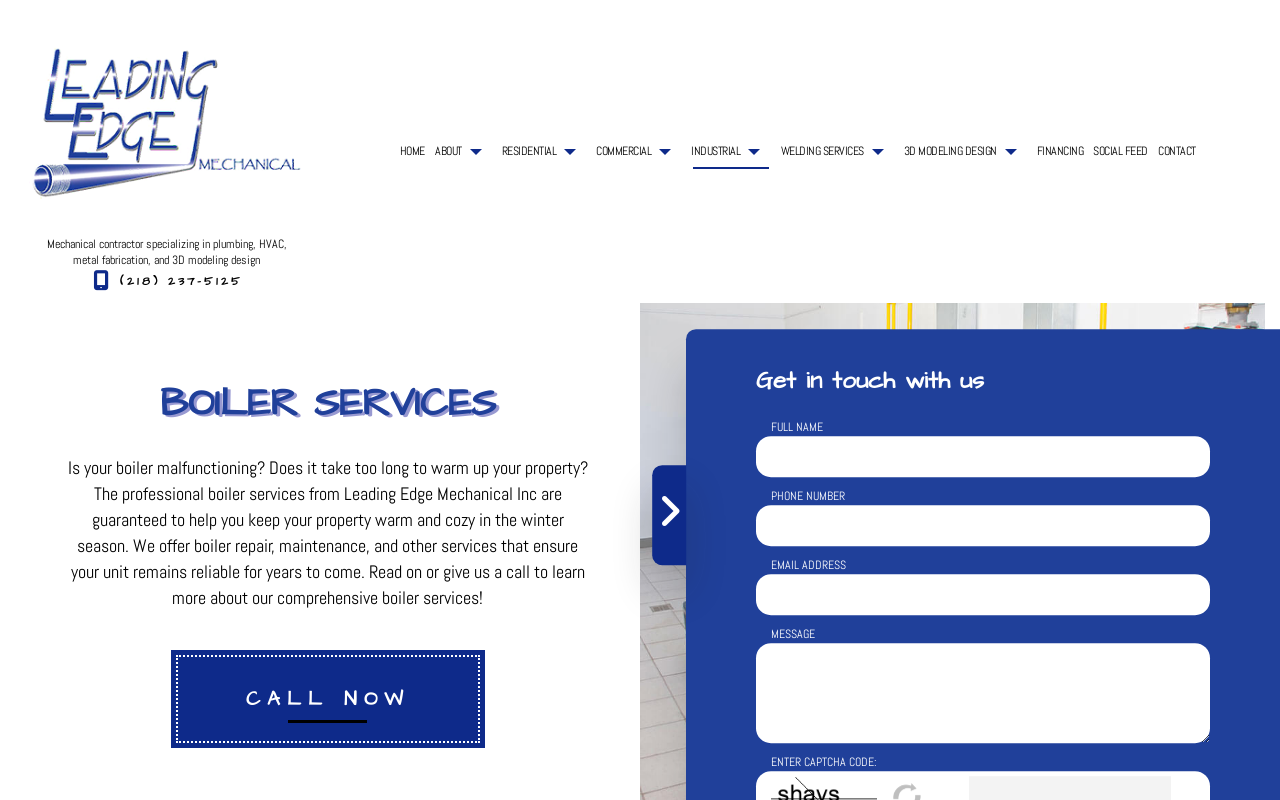Pinpoint the bounding box coordinates of the clickable element to carry out the following instruction: "Click on the 'CALL NOW' button."

[0.133, 0.813, 0.379, 0.935]